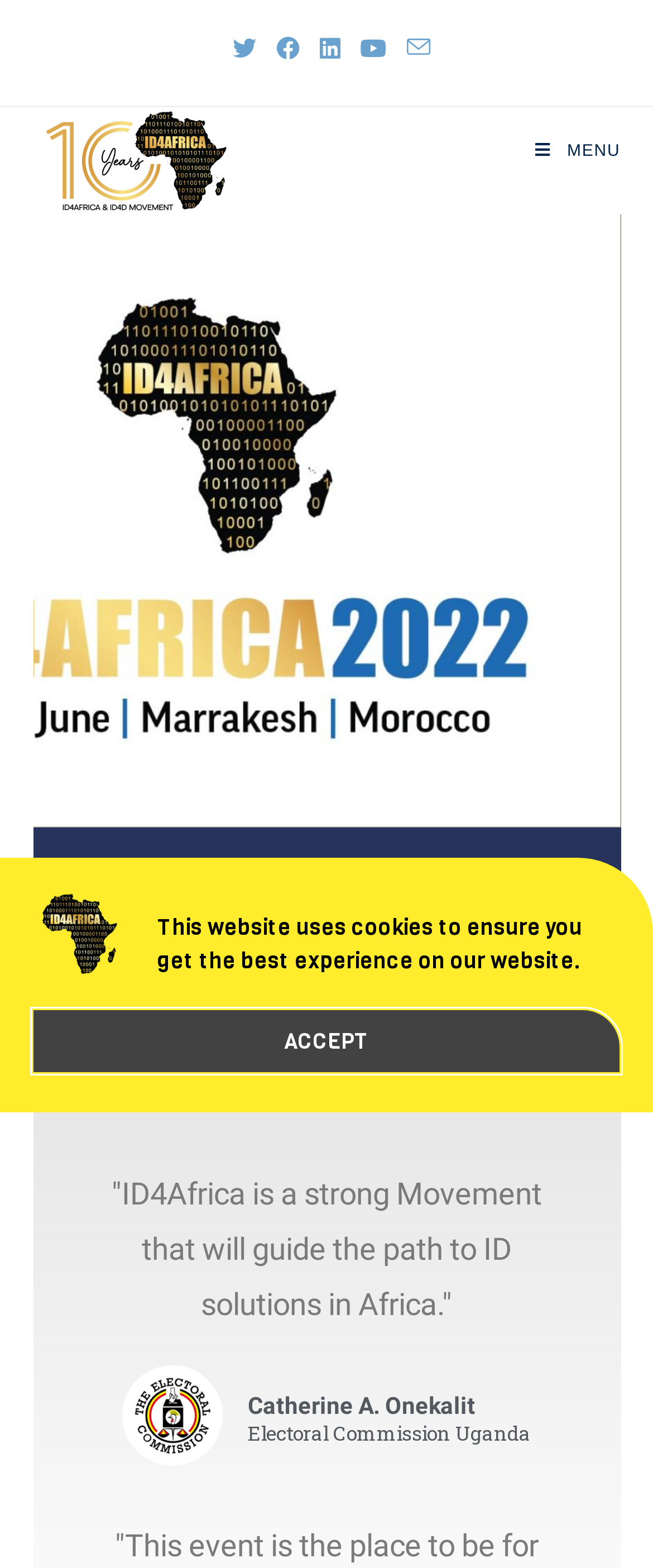Locate the bounding box coordinates of the area where you should click to accomplish the instruction: "Find app developers in India".

None